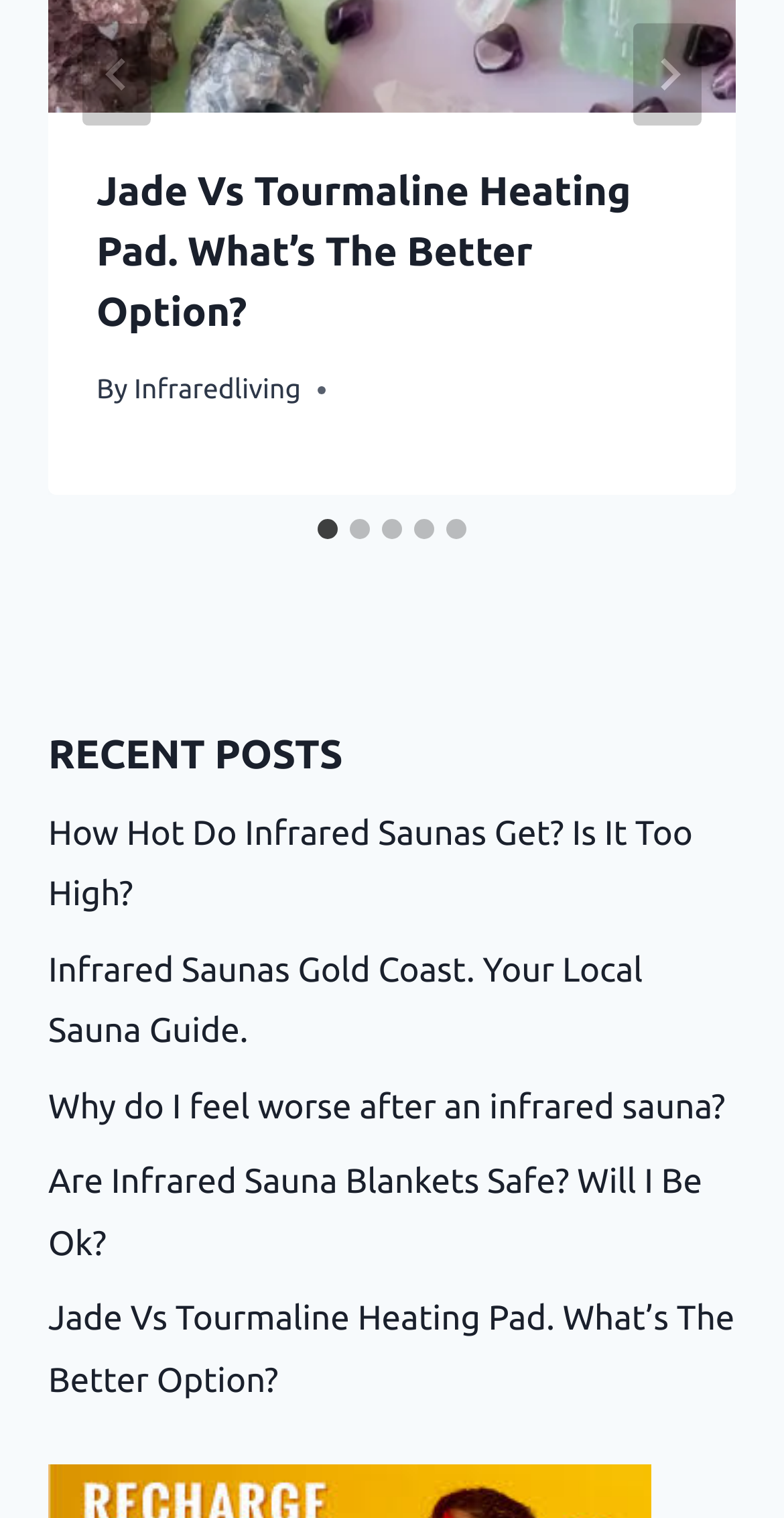Determine the bounding box for the UI element described here: "aria-label="Next"".

[0.808, 0.015, 0.895, 0.083]